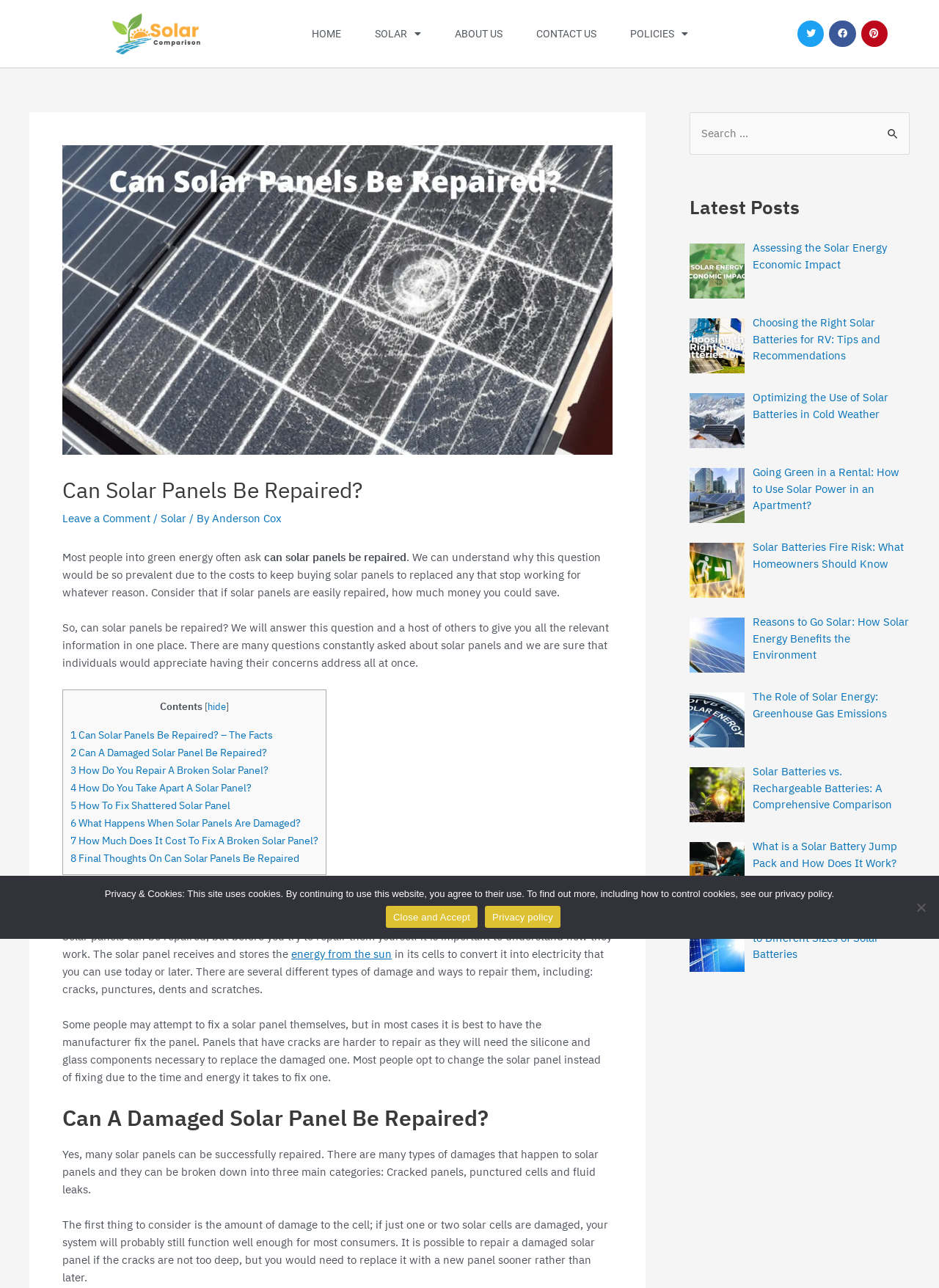What is the purpose of the 'Contents' section?
Look at the image and construct a detailed response to the question.

The 'Contents' section appears to be a table of contents that lists the different sections of the webpage, such as 'Can Solar Panels Be Repaired? – The Facts', 'Can A Damaged Solar Panel Be Repaired?', and so on. This section allows users to quickly navigate to a specific part of the webpage.